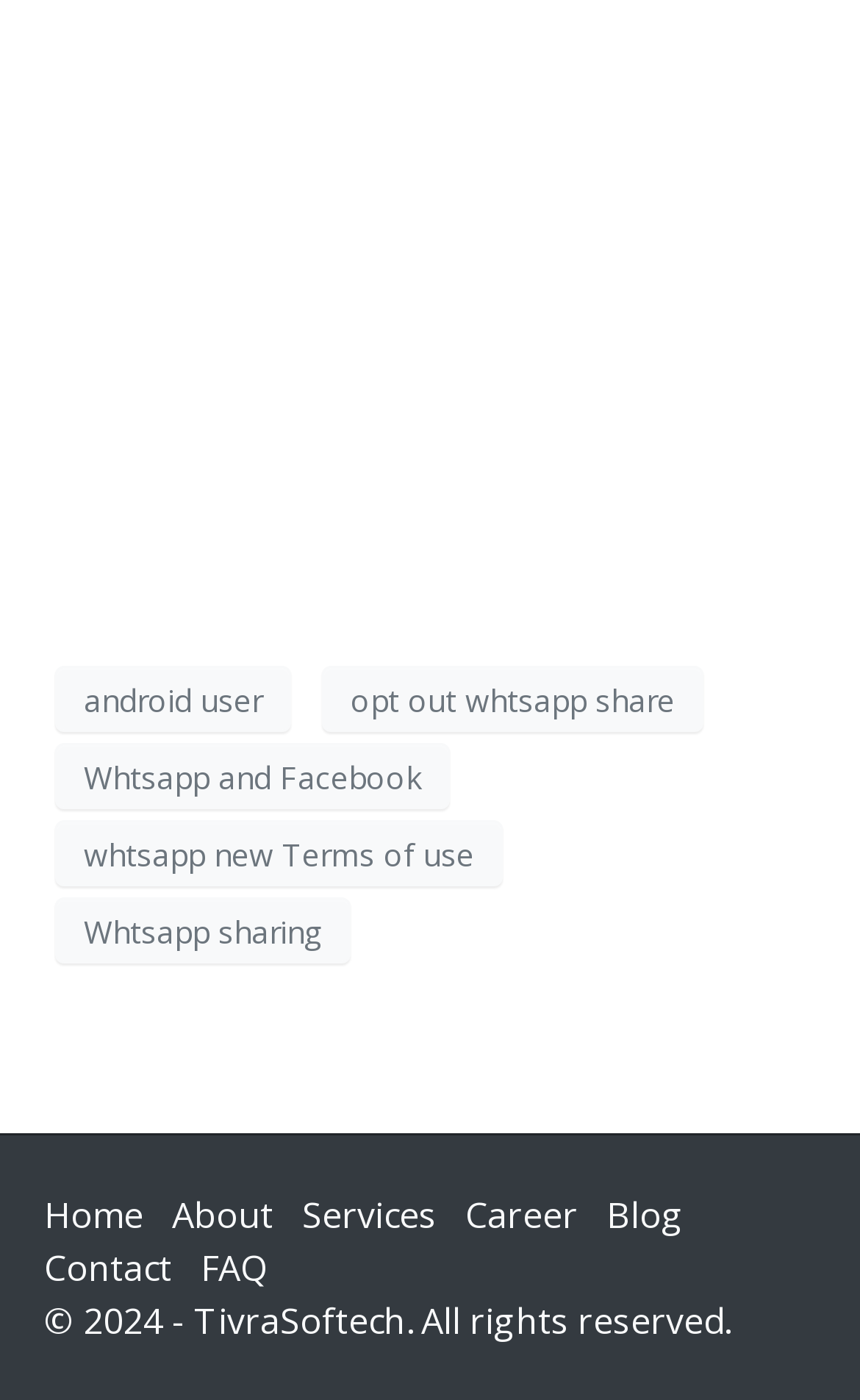Is there a link to WhatsApp terms of use?
Relying on the image, give a concise answer in one word or a brief phrase.

Yes